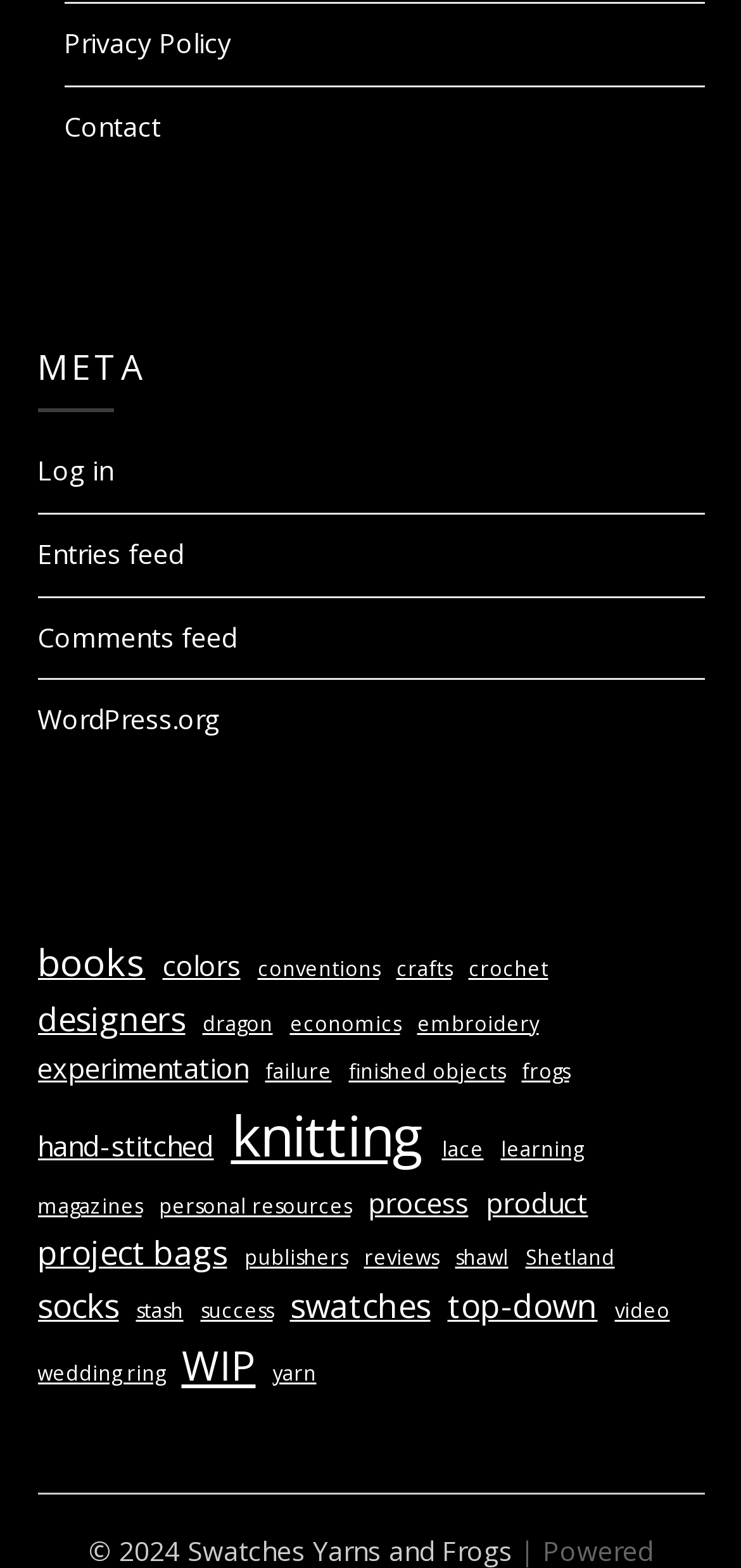Identify the bounding box coordinates of the region I need to click to complete this instruction: "Explore books".

[0.05, 0.595, 0.196, 0.633]